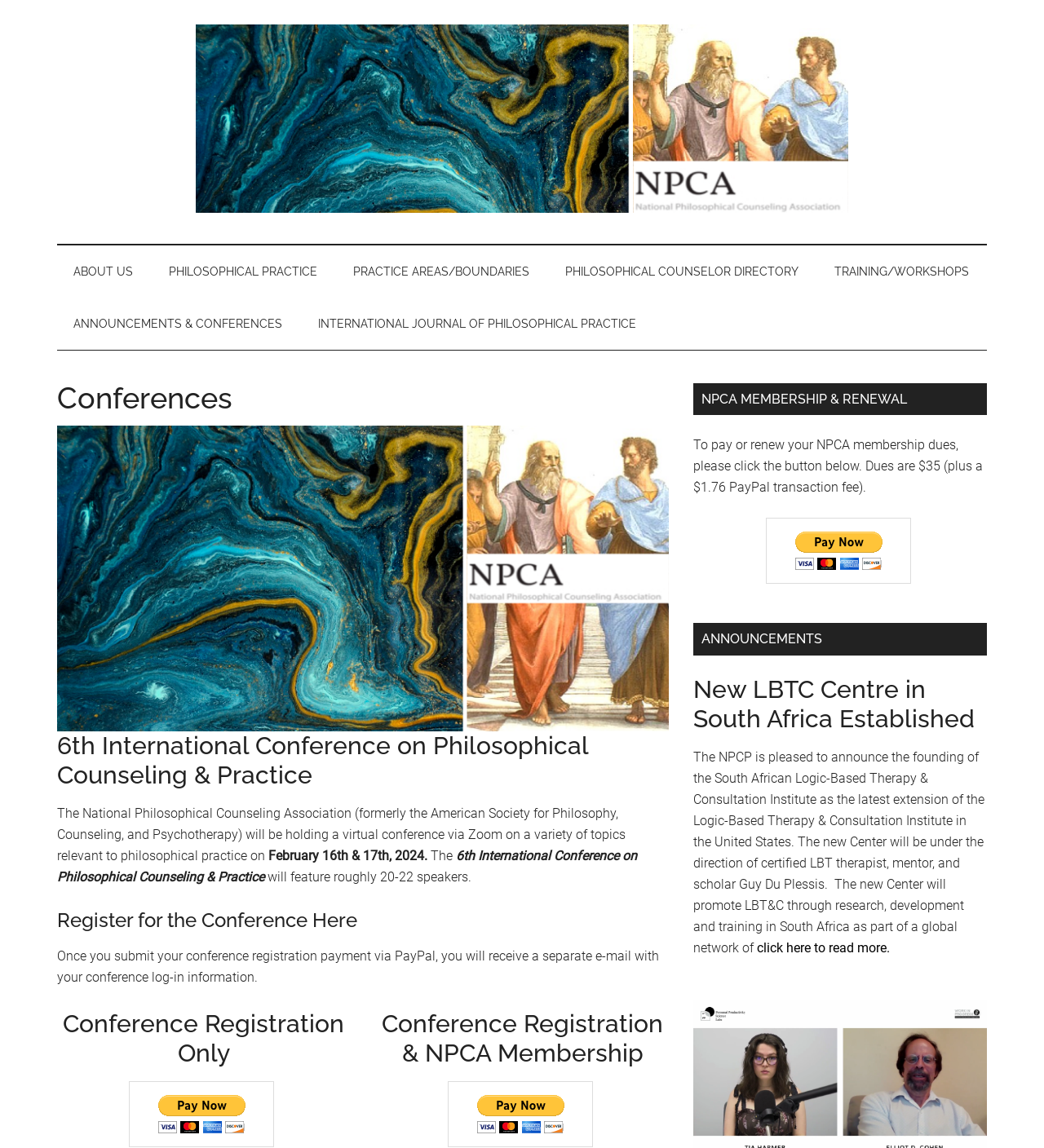Who is the director of the new Center in South Africa?
Provide a thorough and detailed answer to the question.

I found the answer by reading the announcement in the 'ANNOUNCEMENTS' section. The text mentions that the new Center will be under the direction of certified LBT therapist, mentor, and scholar Guy Du Plessis.